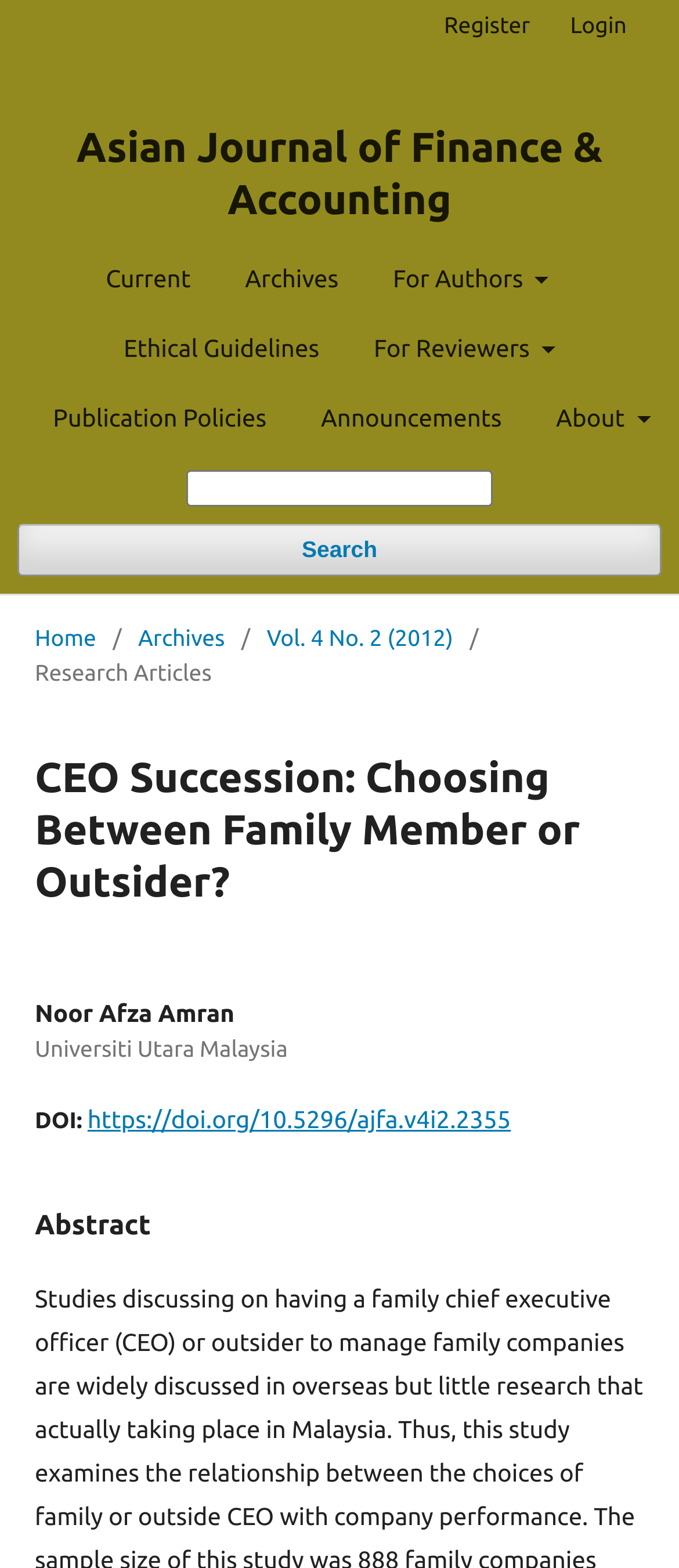Please identify the coordinates of the bounding box that should be clicked to fulfill this instruction: "visit the third link".

None